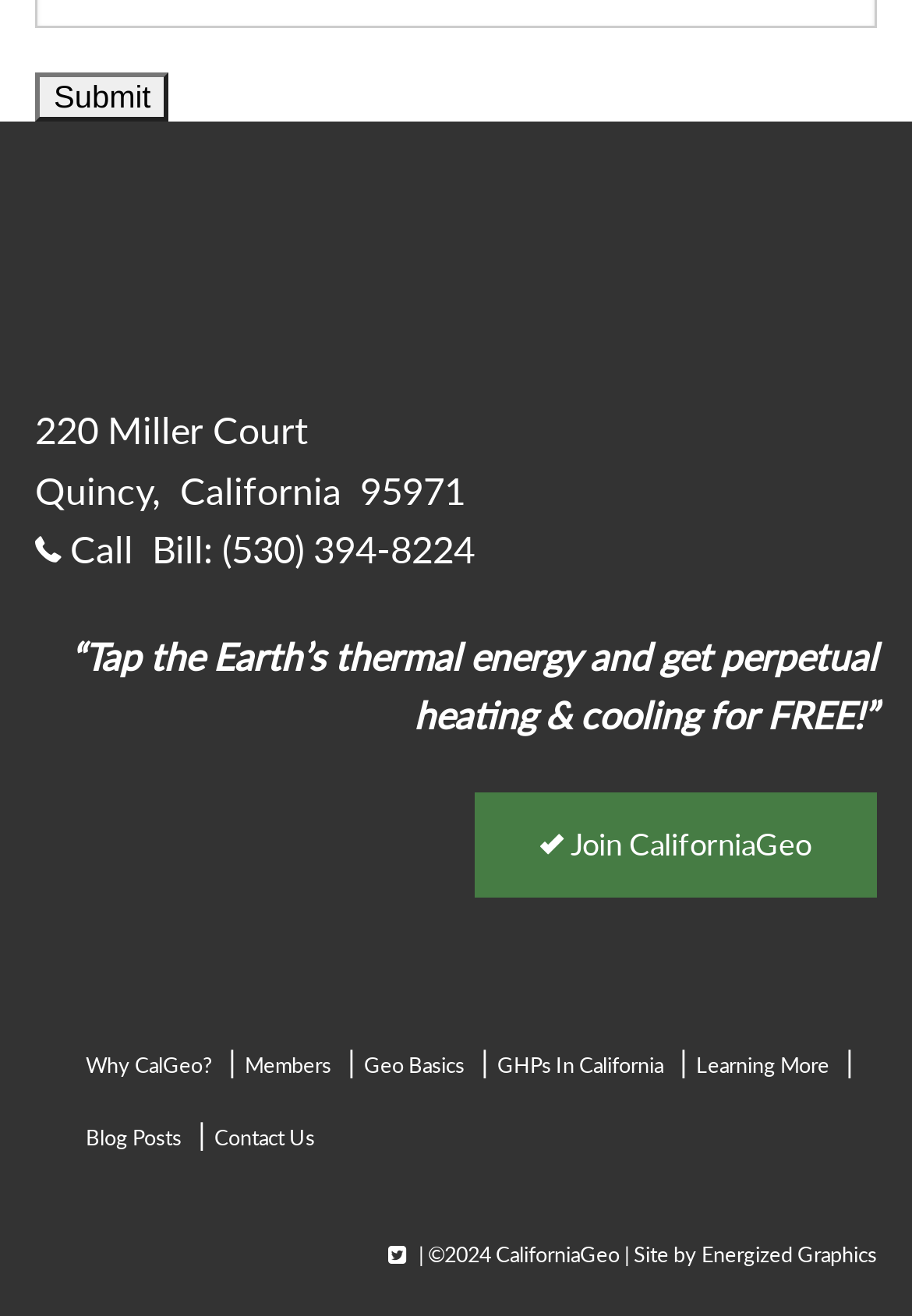Based on the provided description, "social media link", find the bounding box of the corresponding UI element in the screenshot.

[0.426, 0.942, 0.446, 0.962]